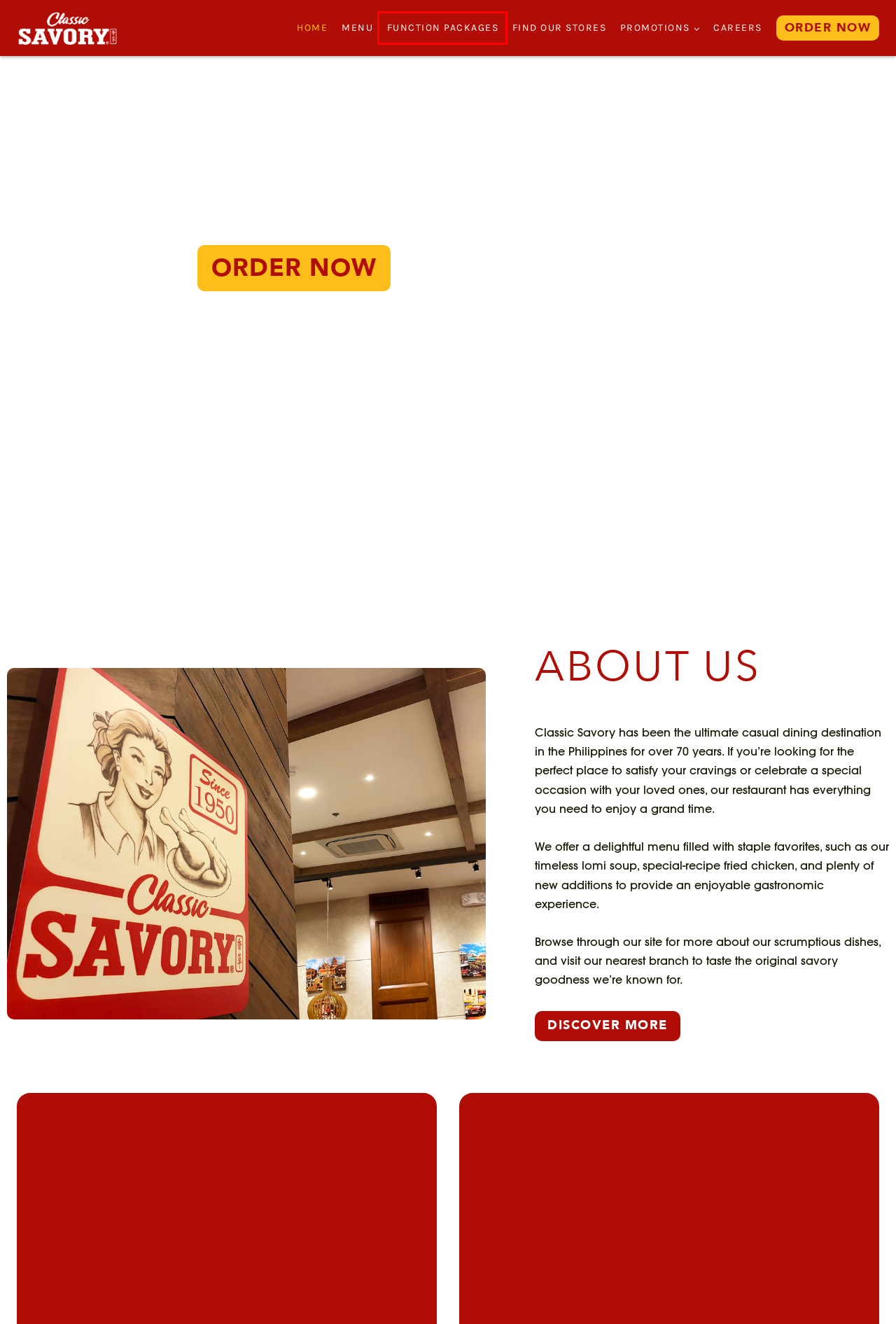Given a webpage screenshot with a UI element marked by a red bounding box, choose the description that best corresponds to the new webpage that will appear after clicking the element. The candidates are:
A. Careers - Classic Savory
B. Privacy Policy - Classic Savory
C. Contact Us - Classic Savory
D. About Us - Classic Savory
E. What's New - Classic Savory
F. Function Packages - Classic Savory
G. Menu - Classic Savory
H. Find Our Stores - Classic Savory

F